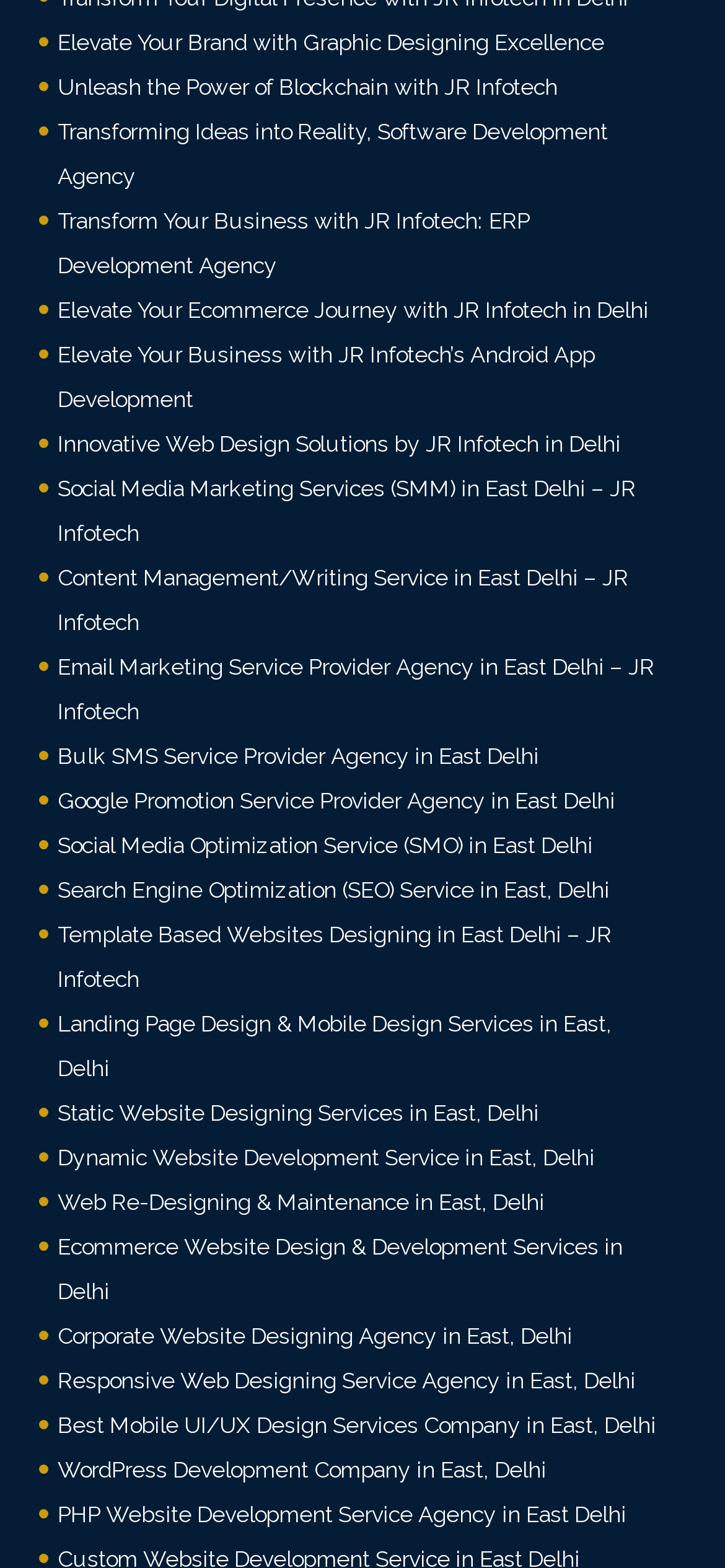Pinpoint the bounding box coordinates of the element to be clicked to execute the instruction: "Discover Android App Development".

[0.038, 0.212, 0.962, 0.269]